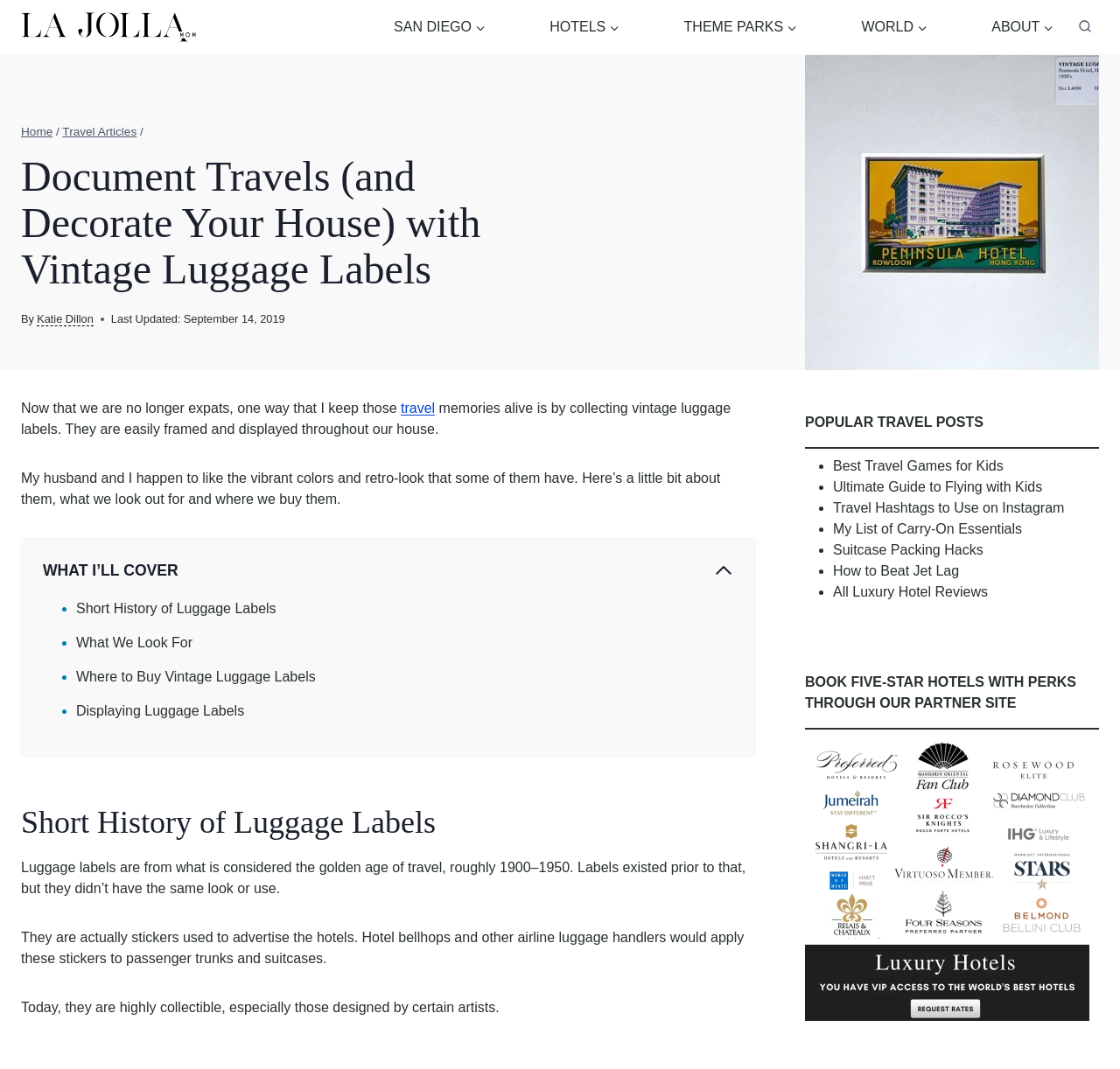Please extract the primary headline from the webpage.

Document Travels (and Decorate Your House) with Vintage Luggage Labels